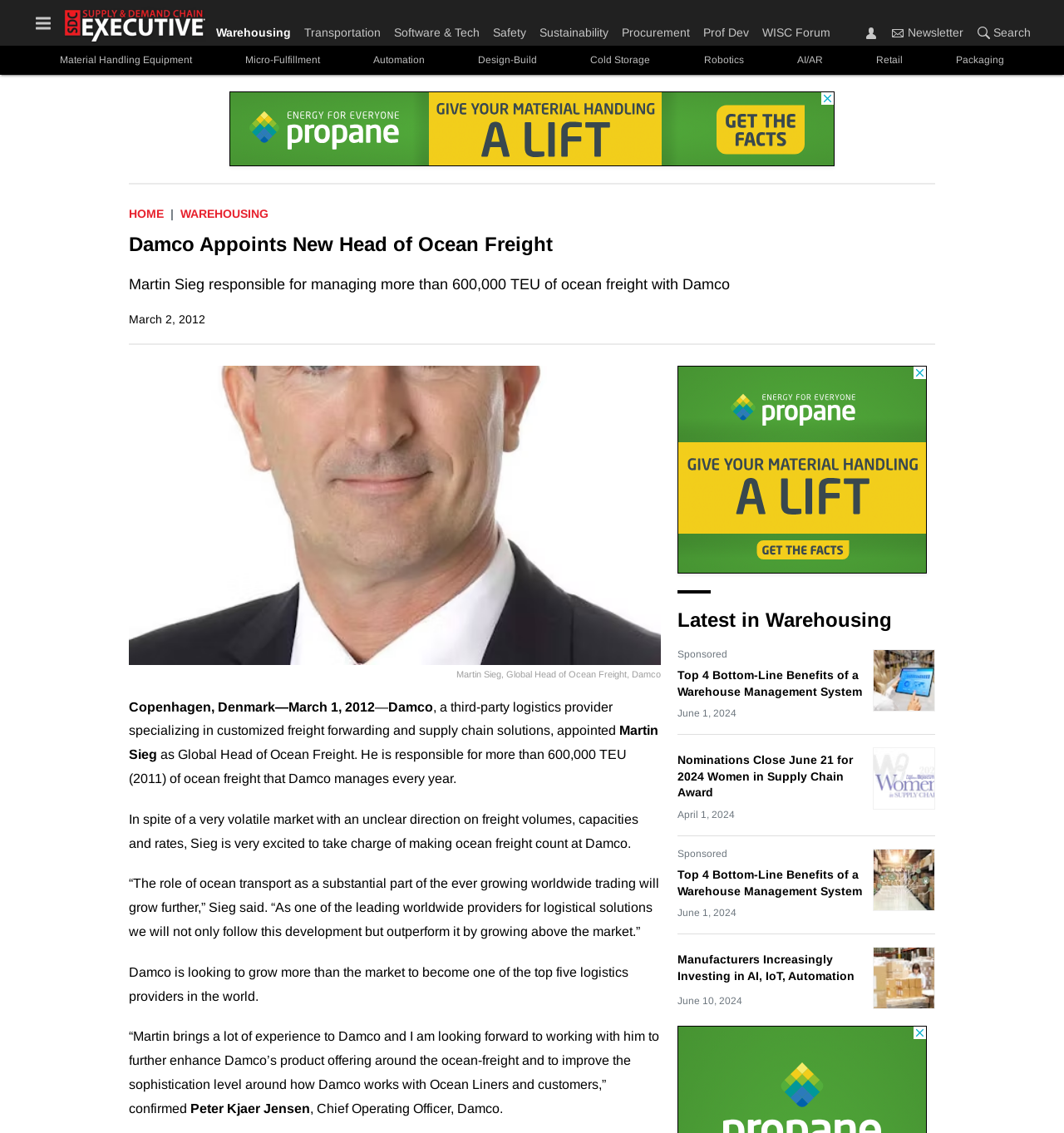Locate the bounding box coordinates of the element's region that should be clicked to carry out the following instruction: "Click on Warehousing". The coordinates need to be four float numbers between 0 and 1, i.e., [left, top, right, bottom].

[0.203, 0.014, 0.28, 0.037]